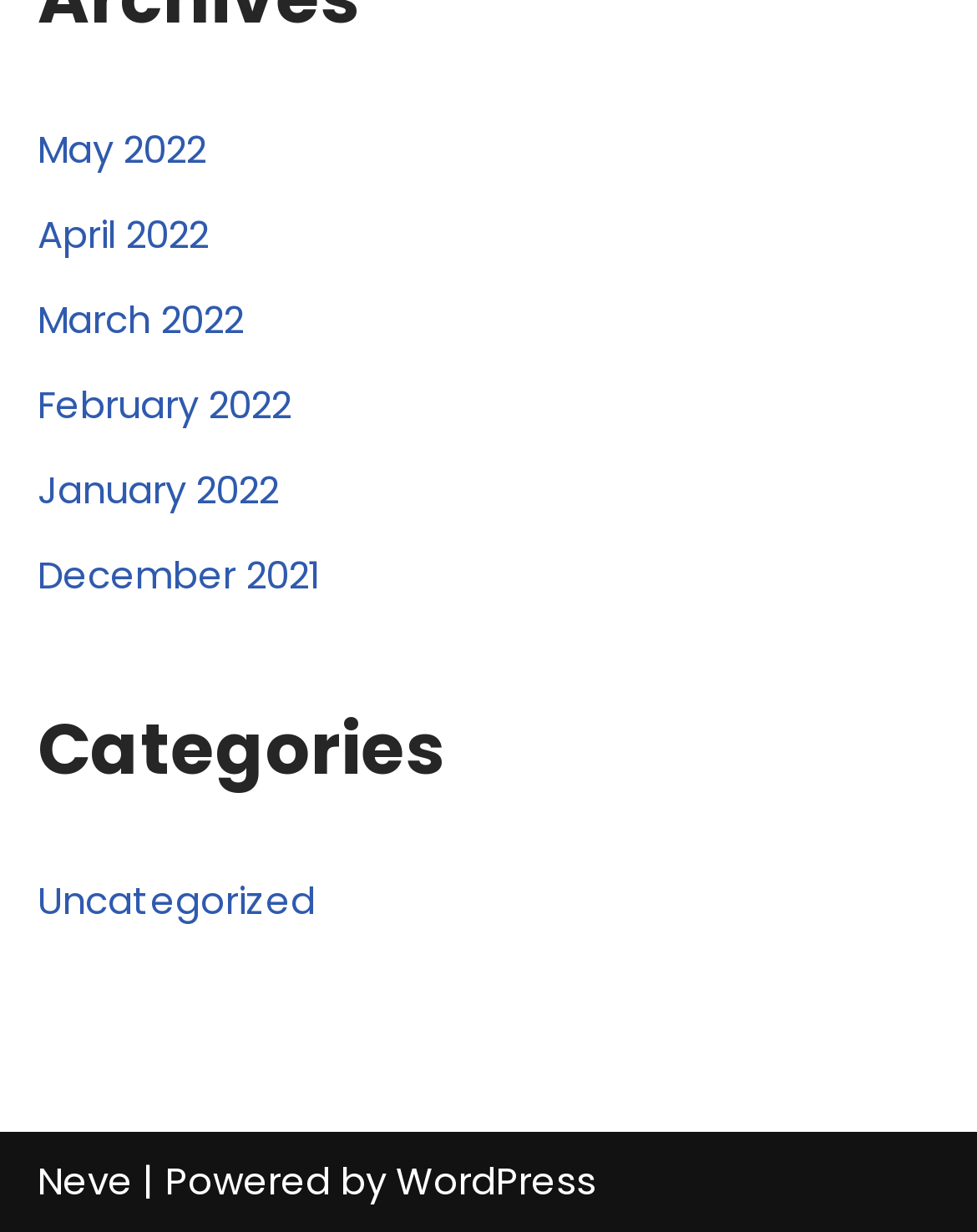Determine the bounding box coordinates of the element's region needed to click to follow the instruction: "Go to WordPress website". Provide these coordinates as four float numbers between 0 and 1, formatted as [left, top, right, bottom].

[0.405, 0.938, 0.61, 0.981]